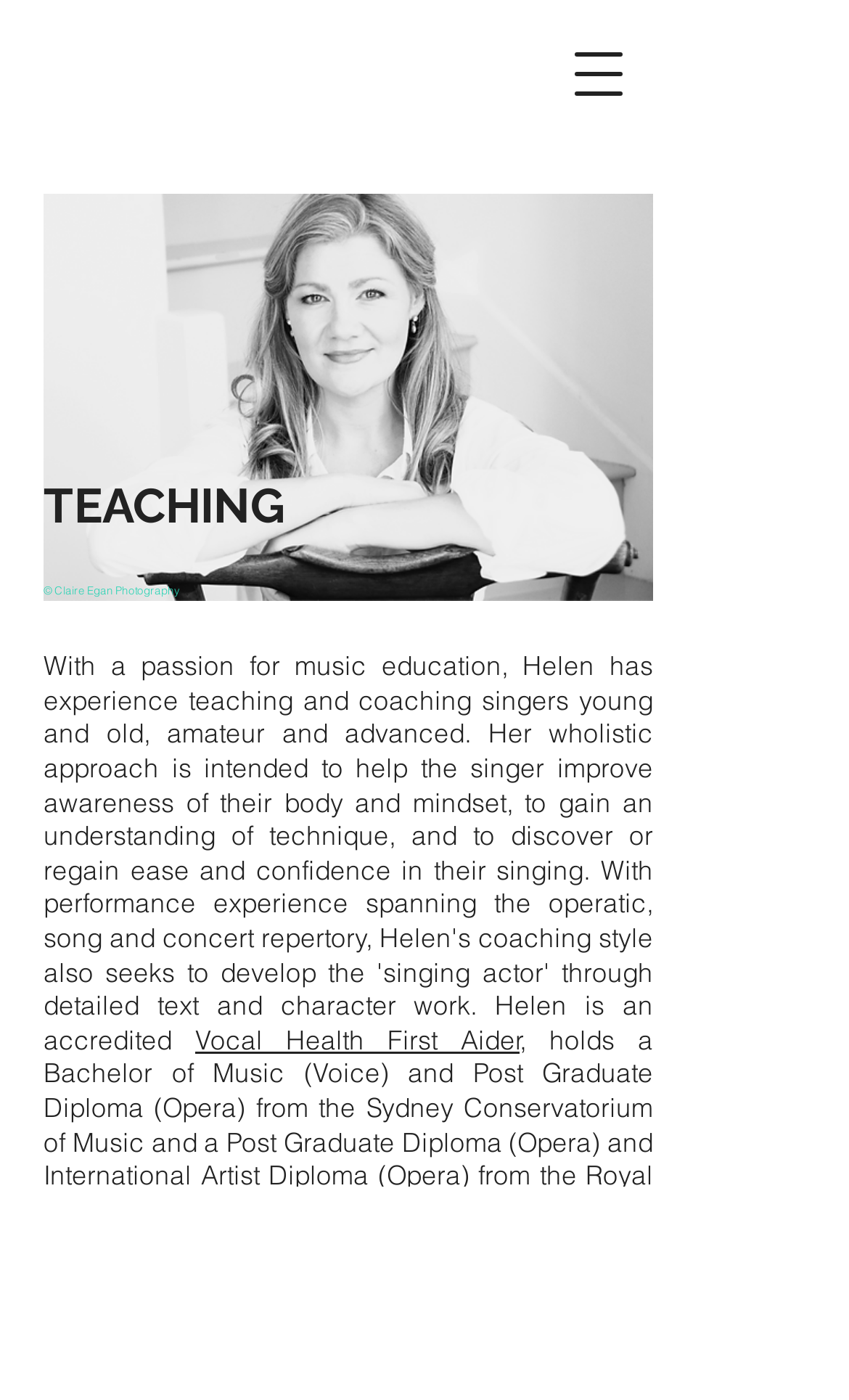Please provide a short answer using a single word or phrase for the question:
What is Helen Sherman's profession?

mezzo soprano